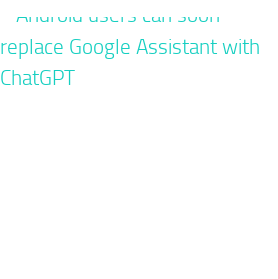What is the purpose of the visual element in the article?
Provide an in-depth and detailed explanation in response to the question.

The visual element is included to enhance the informative nature of the content, specifically to draw attention to the significant shift in digital assistant options for Android users, making the article more engaging and effective in conveying its message.